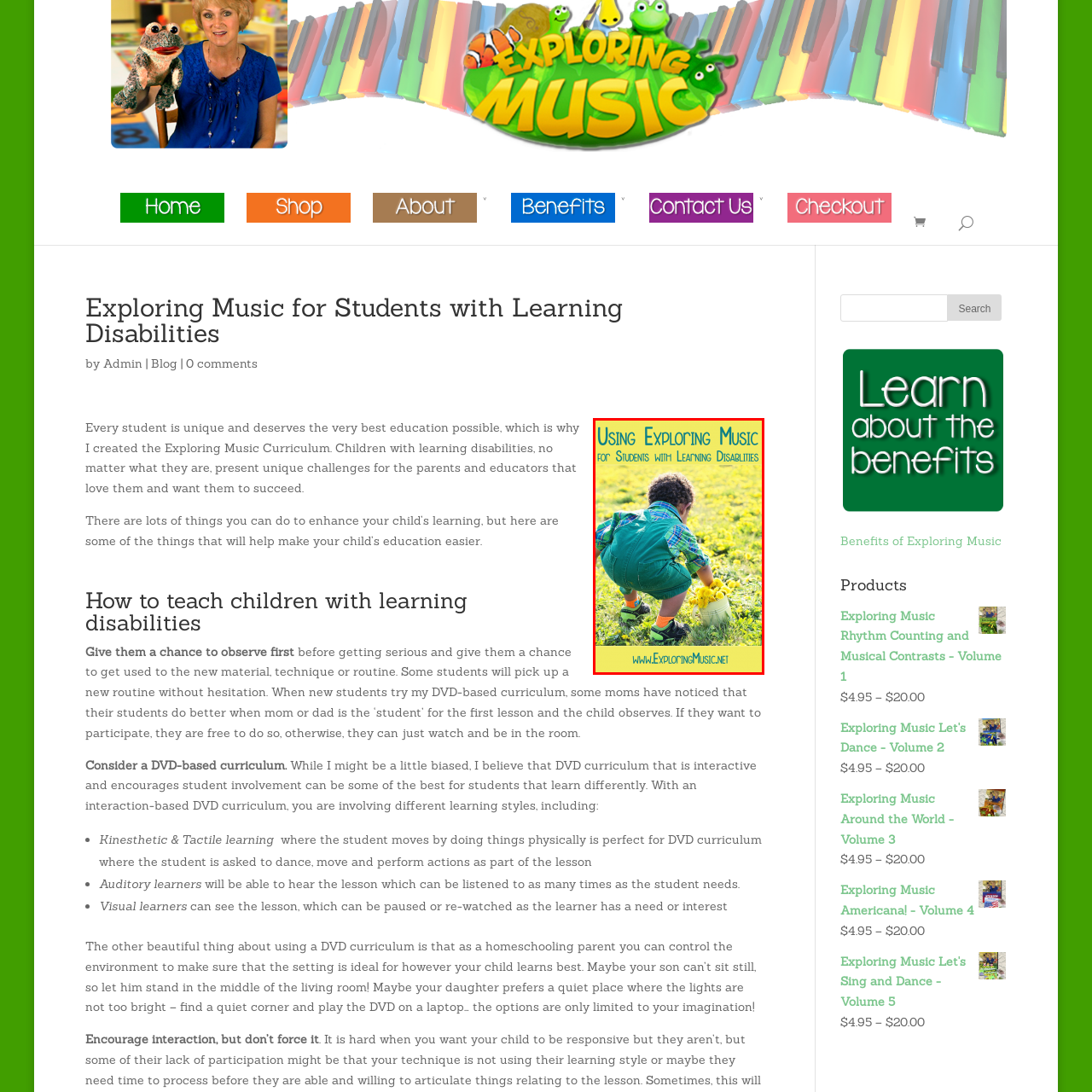Look at the image inside the red box and answer the question with a single word or phrase:
What is written above the child in the image?

Using Exploring Music for Students with Learning Disabilities